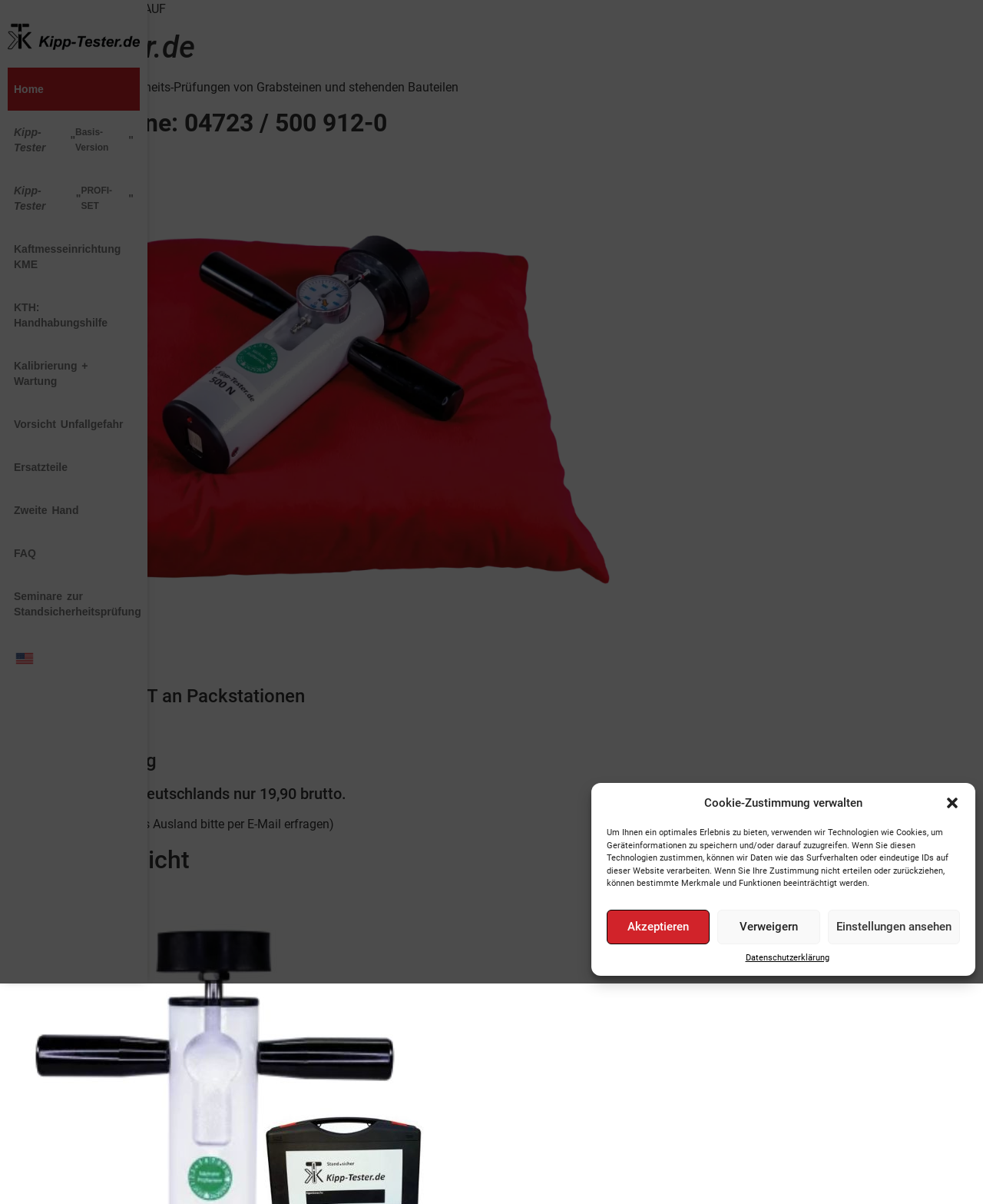Locate the bounding box coordinates for the element described below: "Kalibrierung + Wartung". The coordinates must be four float values between 0 and 1, formatted as [left, top, right, bottom].

[0.008, 0.286, 0.142, 0.334]